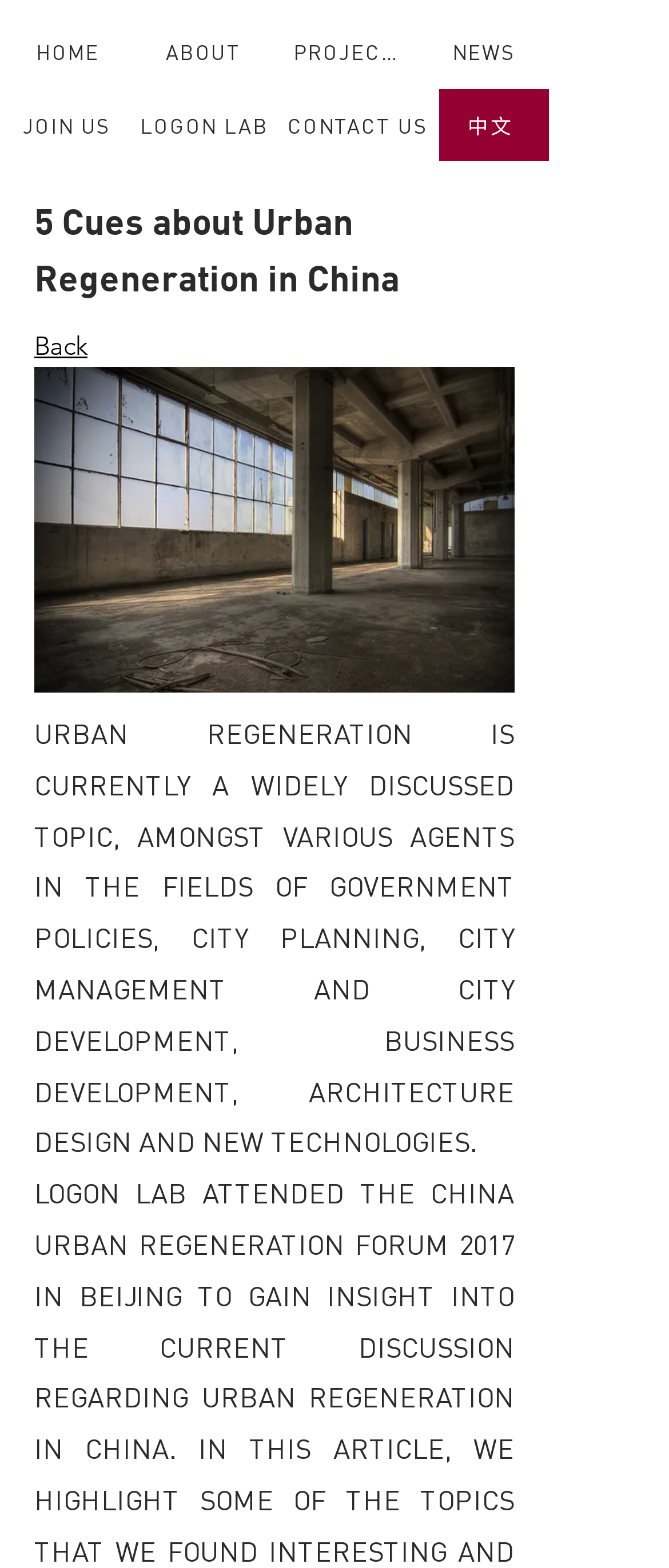Please identify the coordinates of the bounding box that should be clicked to fulfill this instruction: "go back".

[0.051, 0.21, 0.131, 0.231]